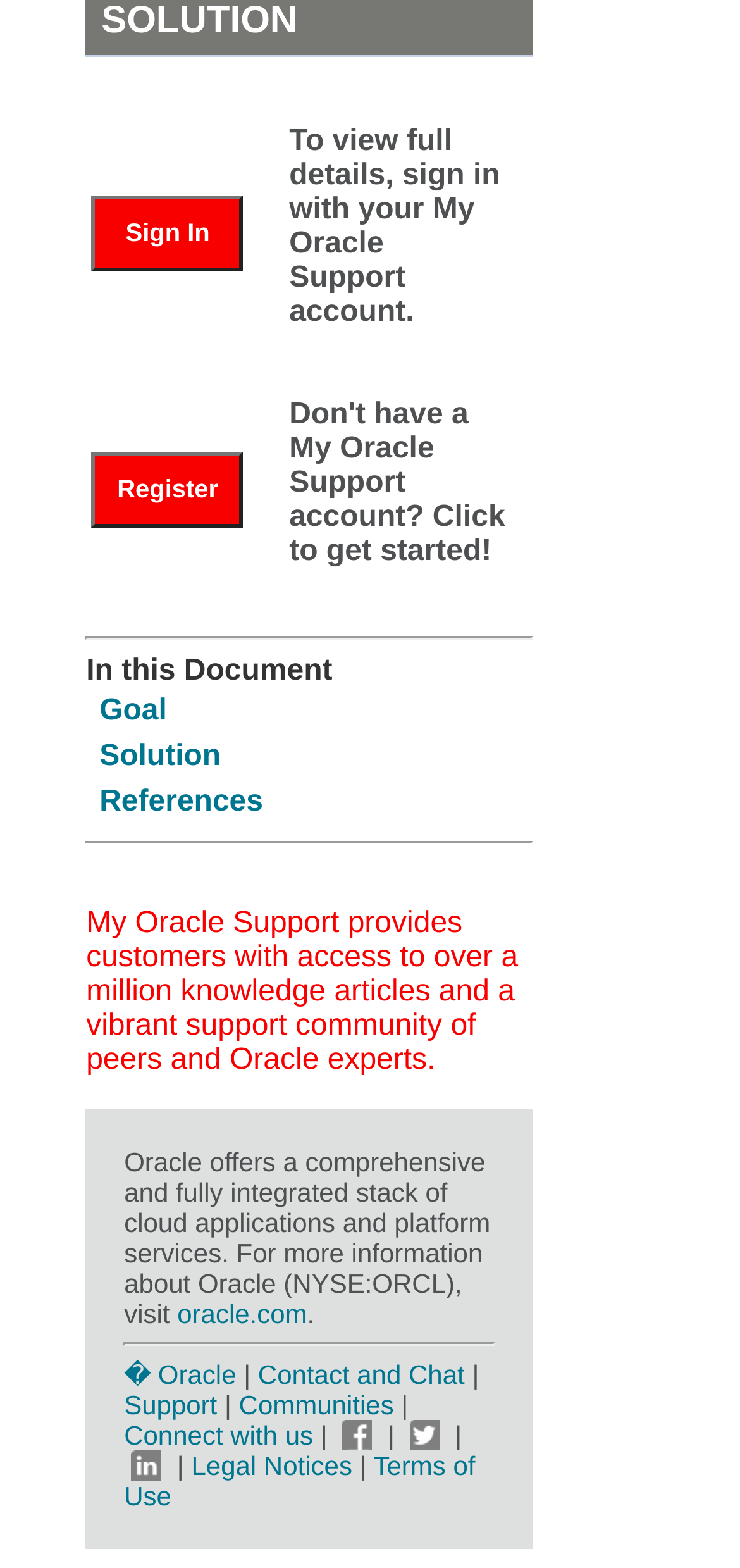Please identify the bounding box coordinates of the region to click in order to complete the given instruction: "View Cedar Park SEO". The coordinates should be four float numbers between 0 and 1, i.e., [left, top, right, bottom].

None